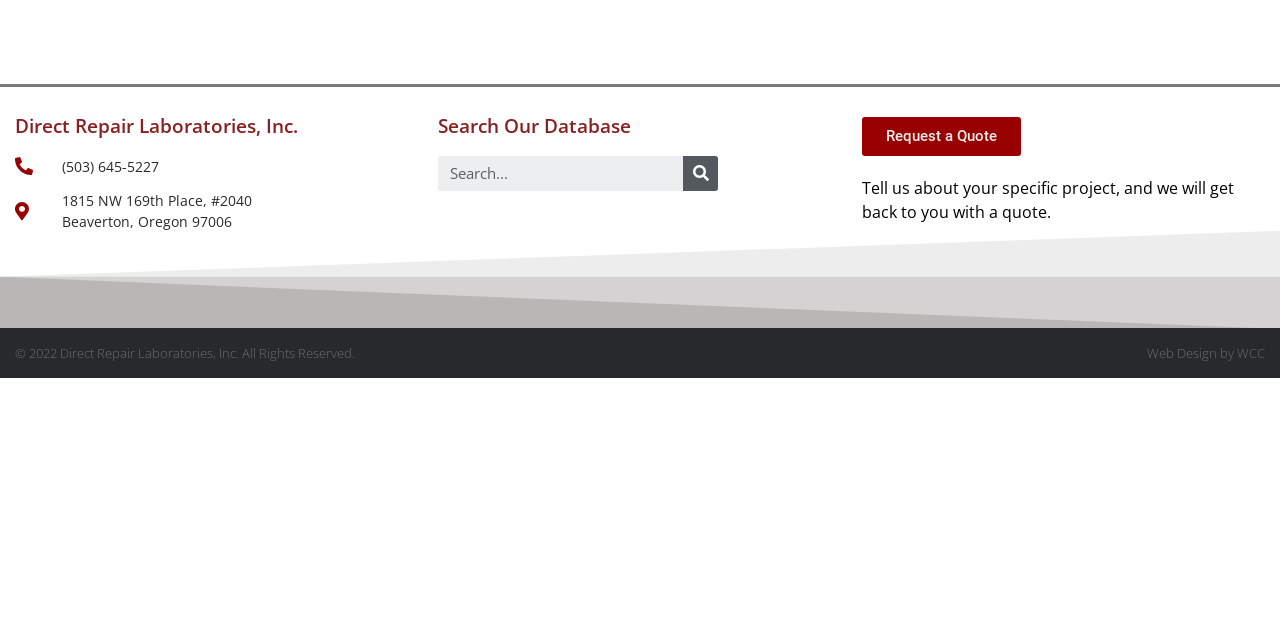Identify the bounding box coordinates for the UI element described as follows: Request a Quote. Use the format (top-left x, top-left y, bottom-right x, bottom-right y) and ensure all values are floating point numbers between 0 and 1.

[0.673, 0.183, 0.797, 0.244]